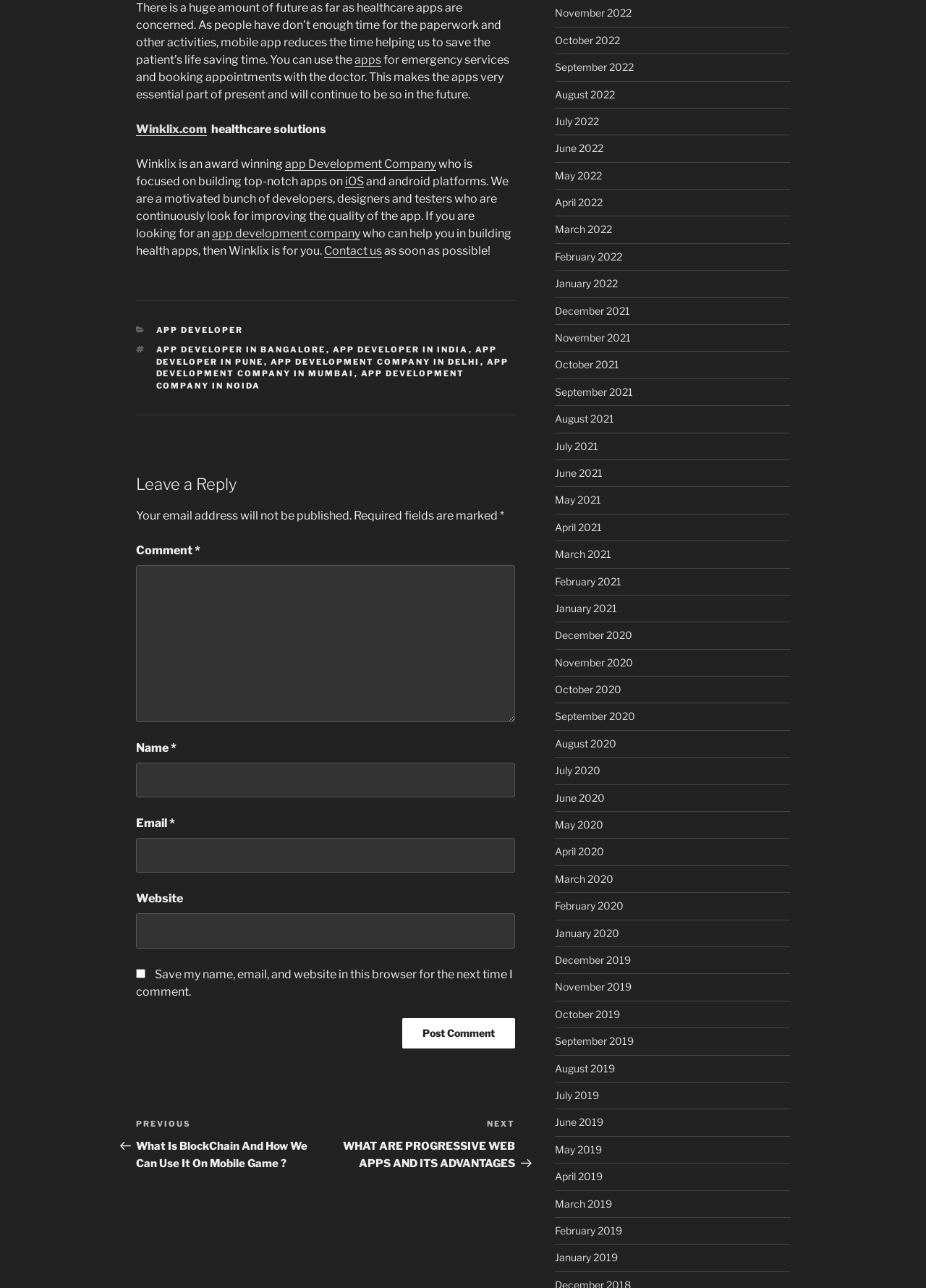How can you contact Winklix?
Give a detailed explanation using the information visible in the image.

The webpage provides a 'Contact us' link, which can be used to get in touch with Winklix for app development services.